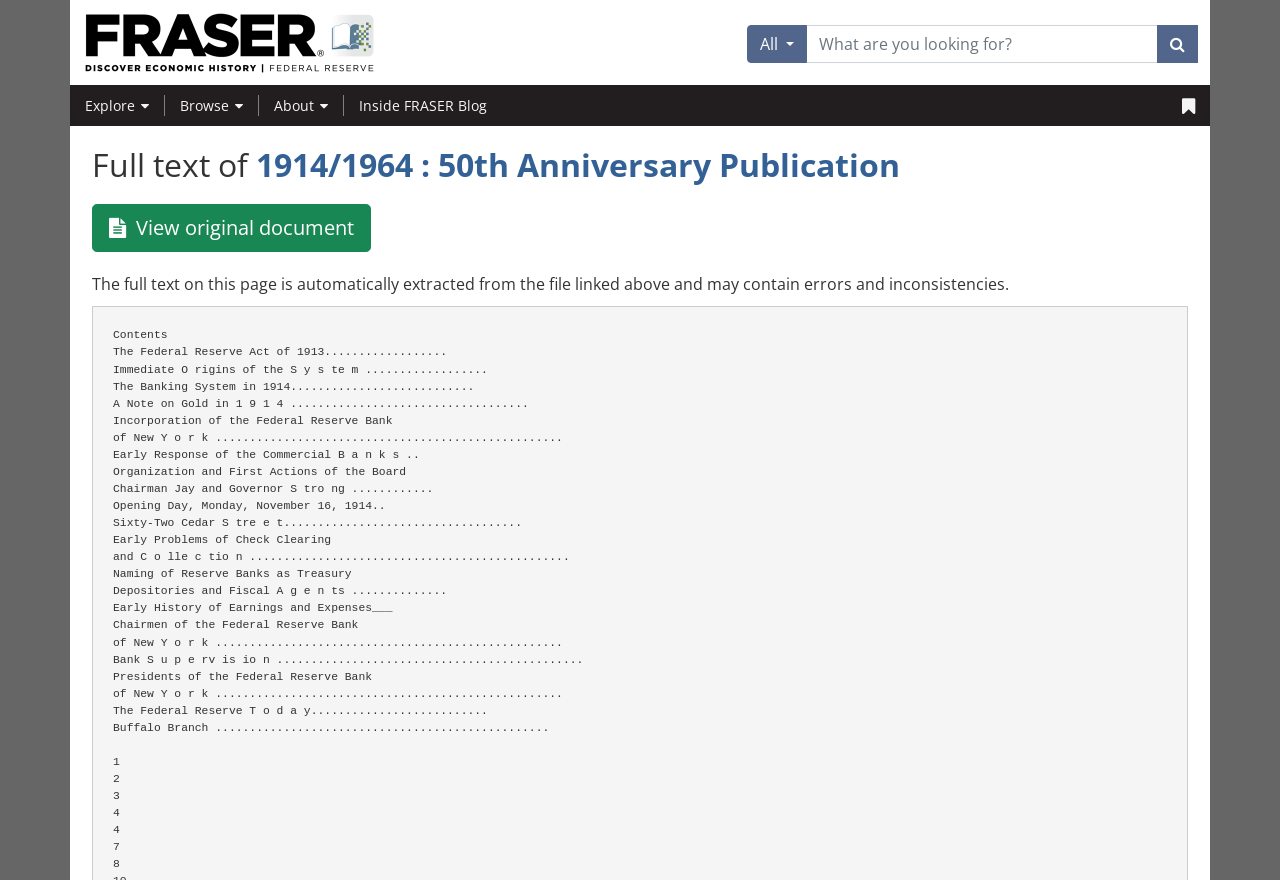Please predict the bounding box coordinates of the element's region where a click is necessary to complete the following instruction: "Click FRASER logo". The coordinates should be represented by four float numbers between 0 and 1, i.e., [left, top, right, bottom].

[0.064, 0.036, 0.295, 0.057]